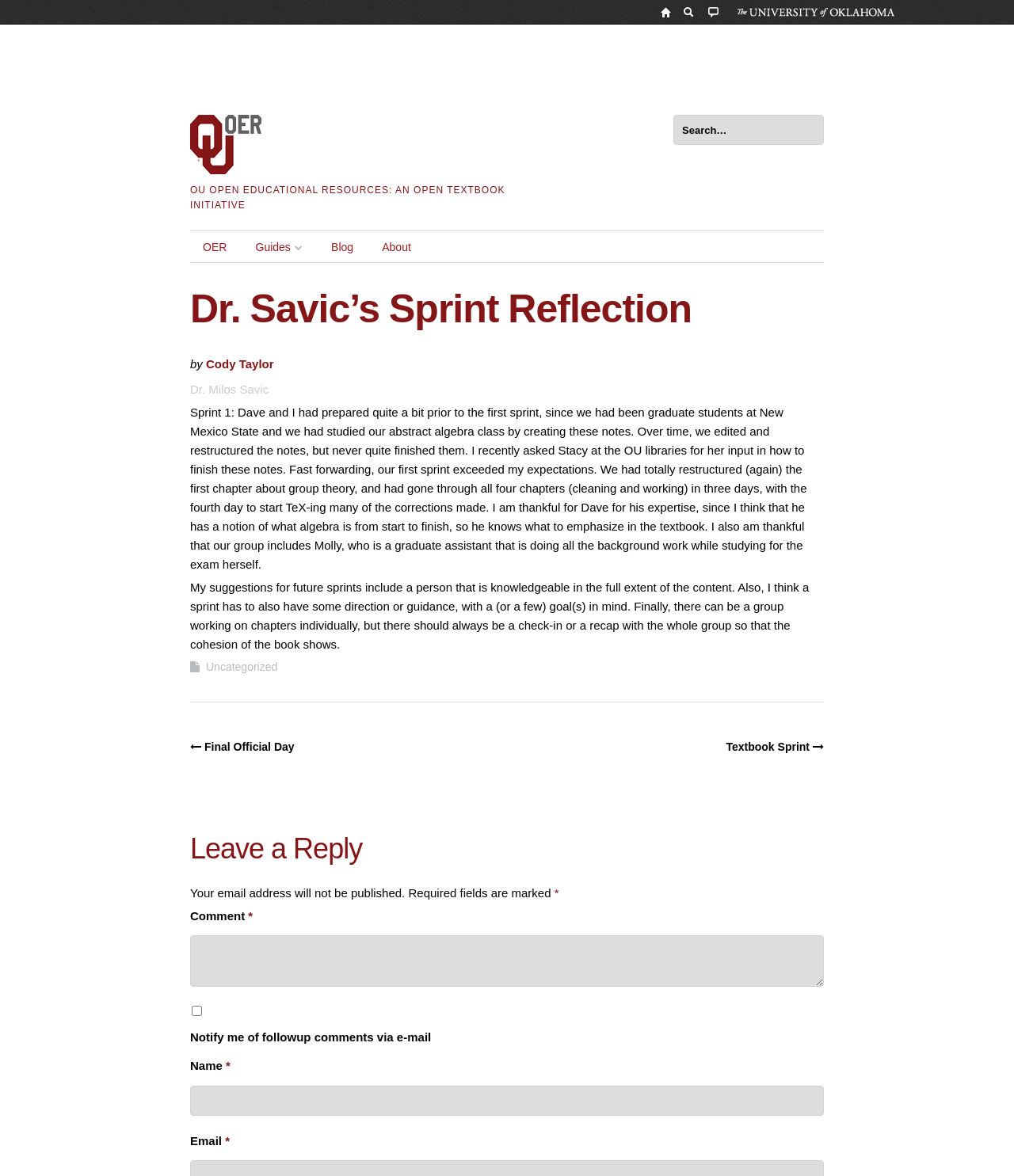Answer in one word or a short phrase: 
What is the topic of the textbook being worked on?

Algebra